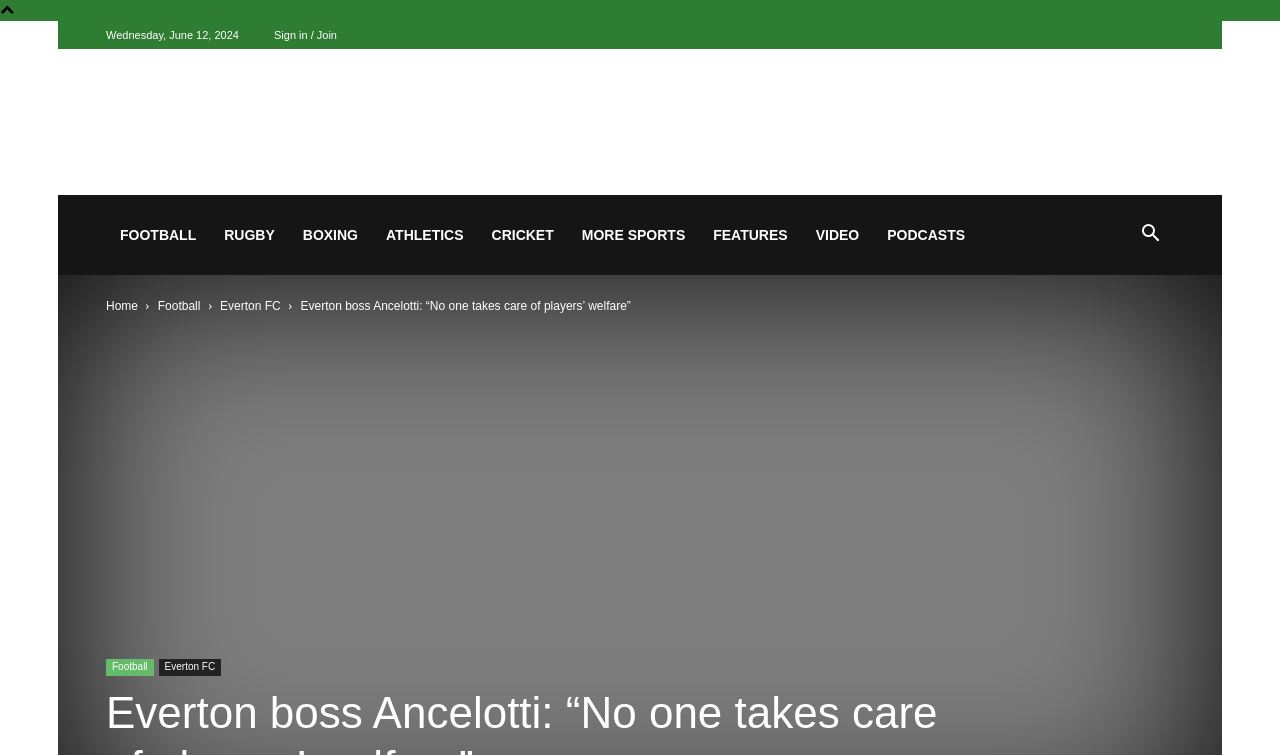Provide a brief response to the question below using one word or phrase:
What is the purpose of the button on the top right corner?

Search